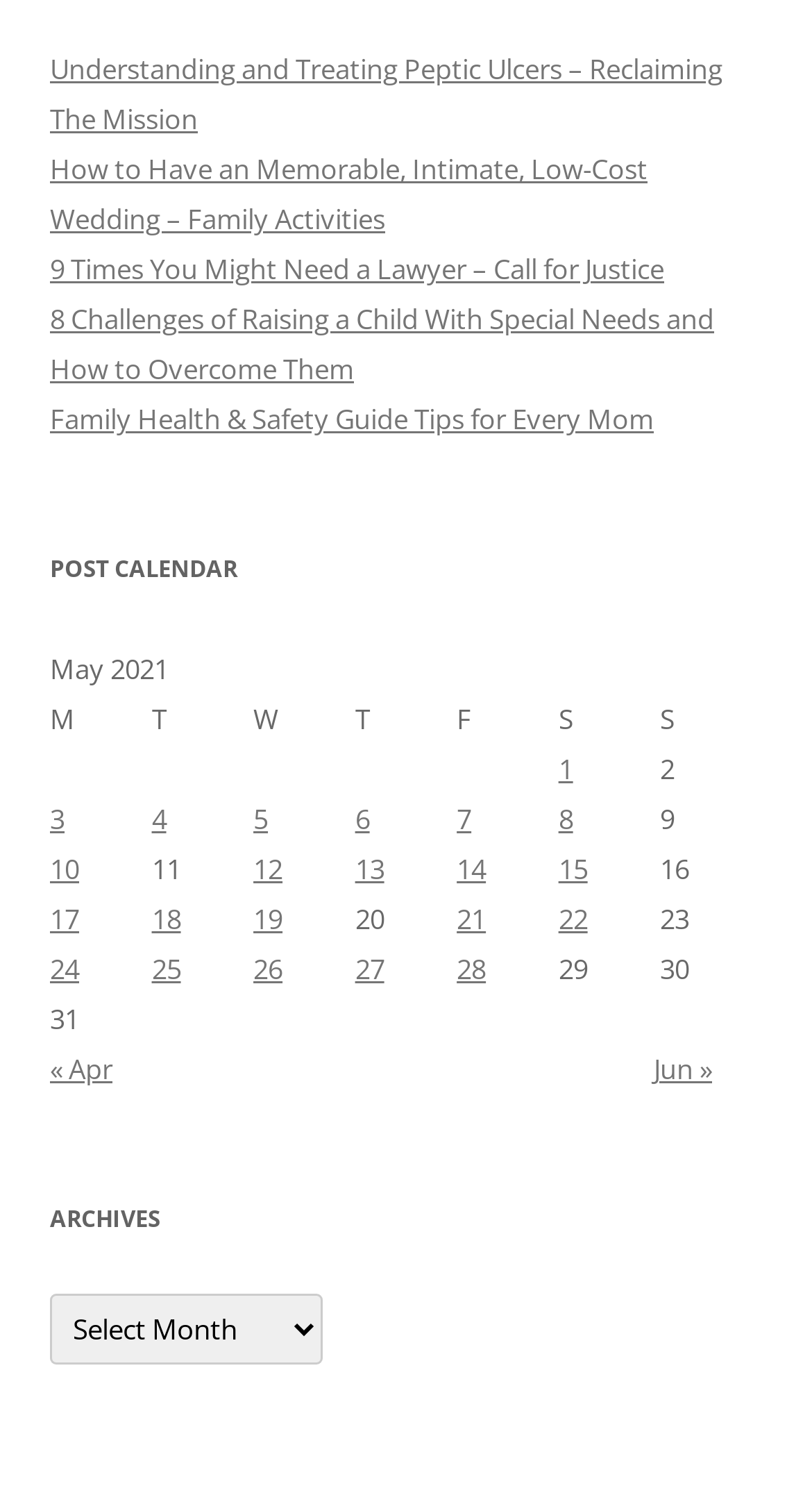Identify the bounding box coordinates of the specific part of the webpage to click to complete this instruction: "View post calendar".

[0.062, 0.365, 0.938, 0.398]